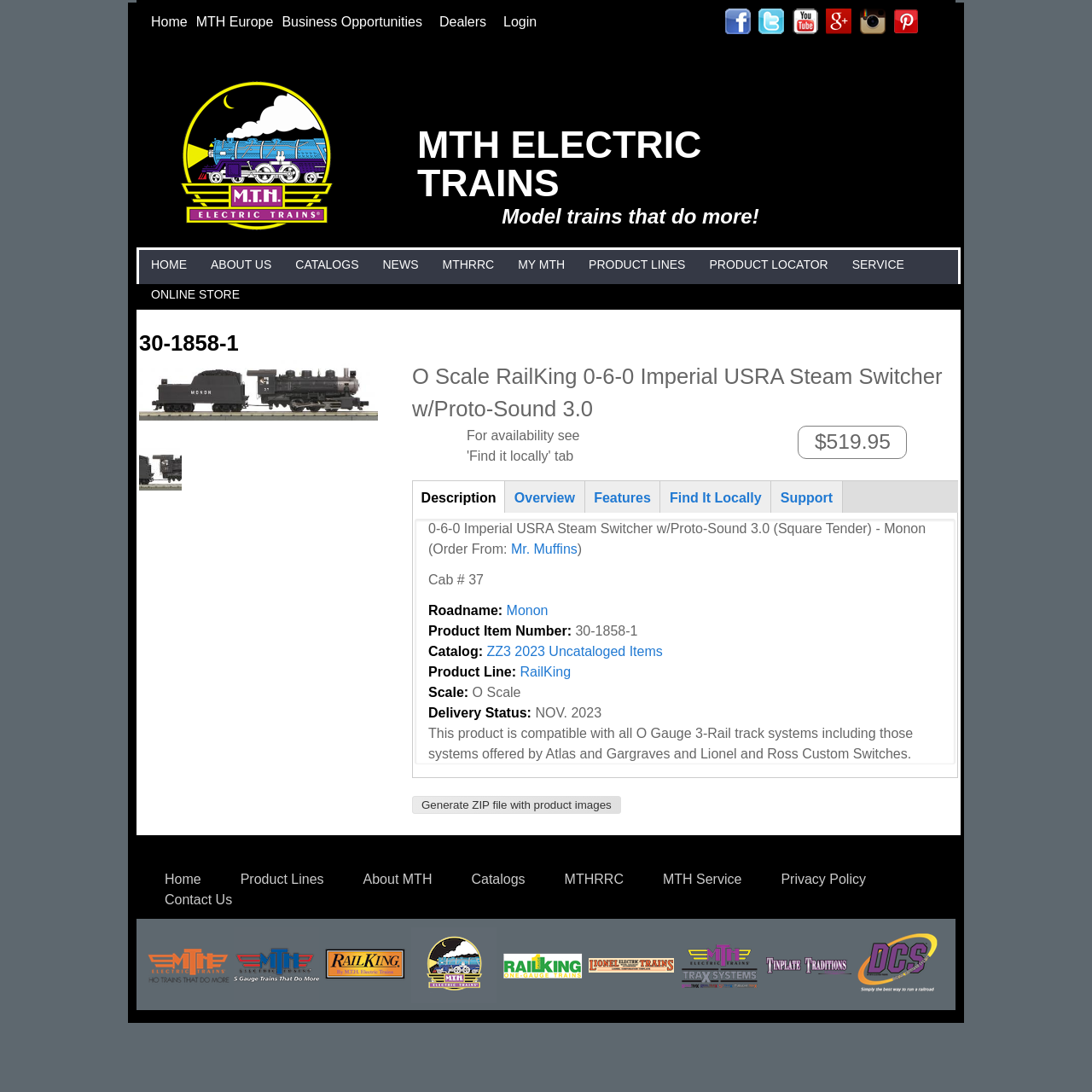Can you find and generate the webpage's heading?

MTH ELECTRIC TRAINS